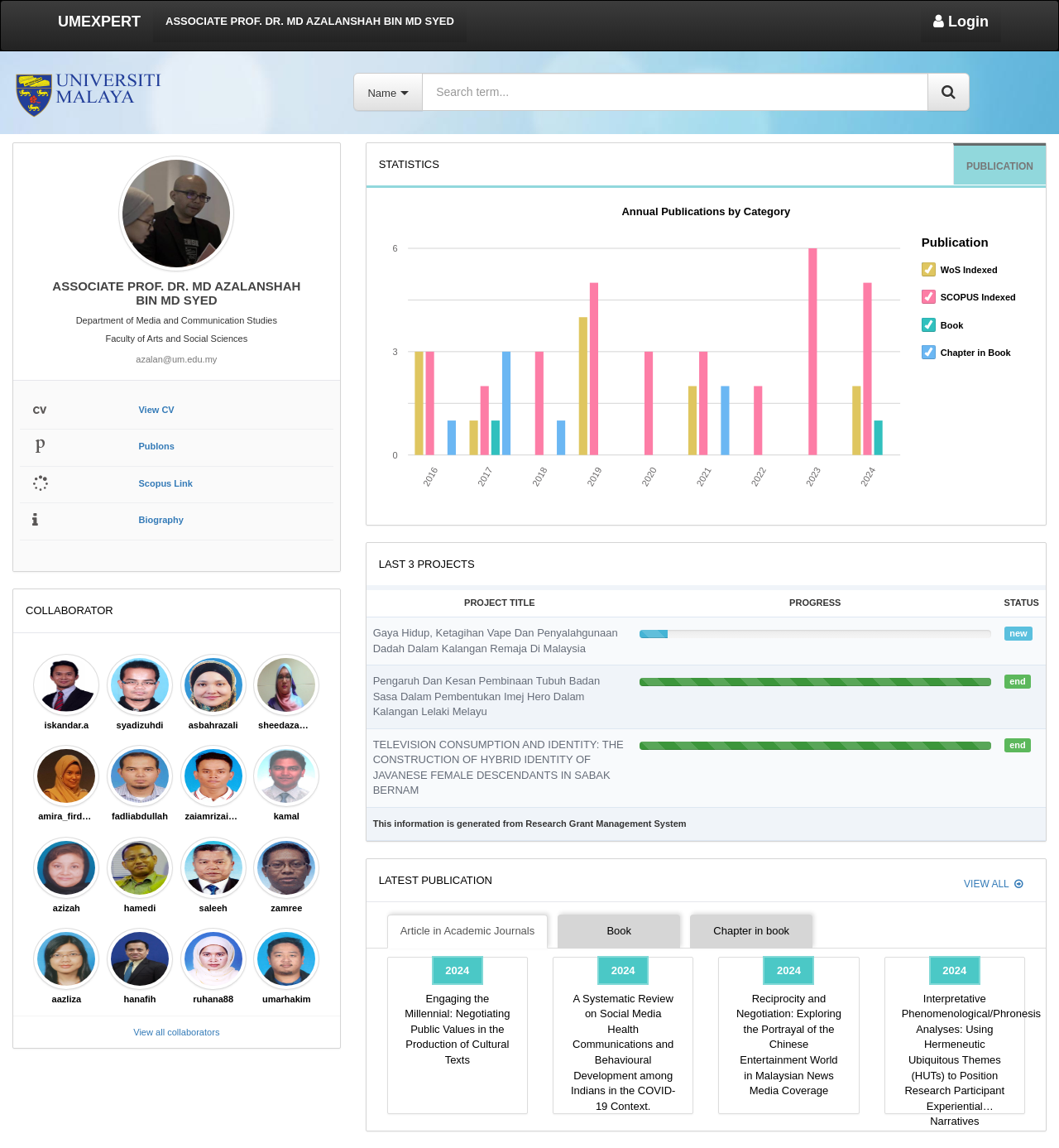Please determine the bounding box coordinates of the element's region to click for the following instruction: "View all collaborators".

[0.126, 0.893, 0.207, 0.904]